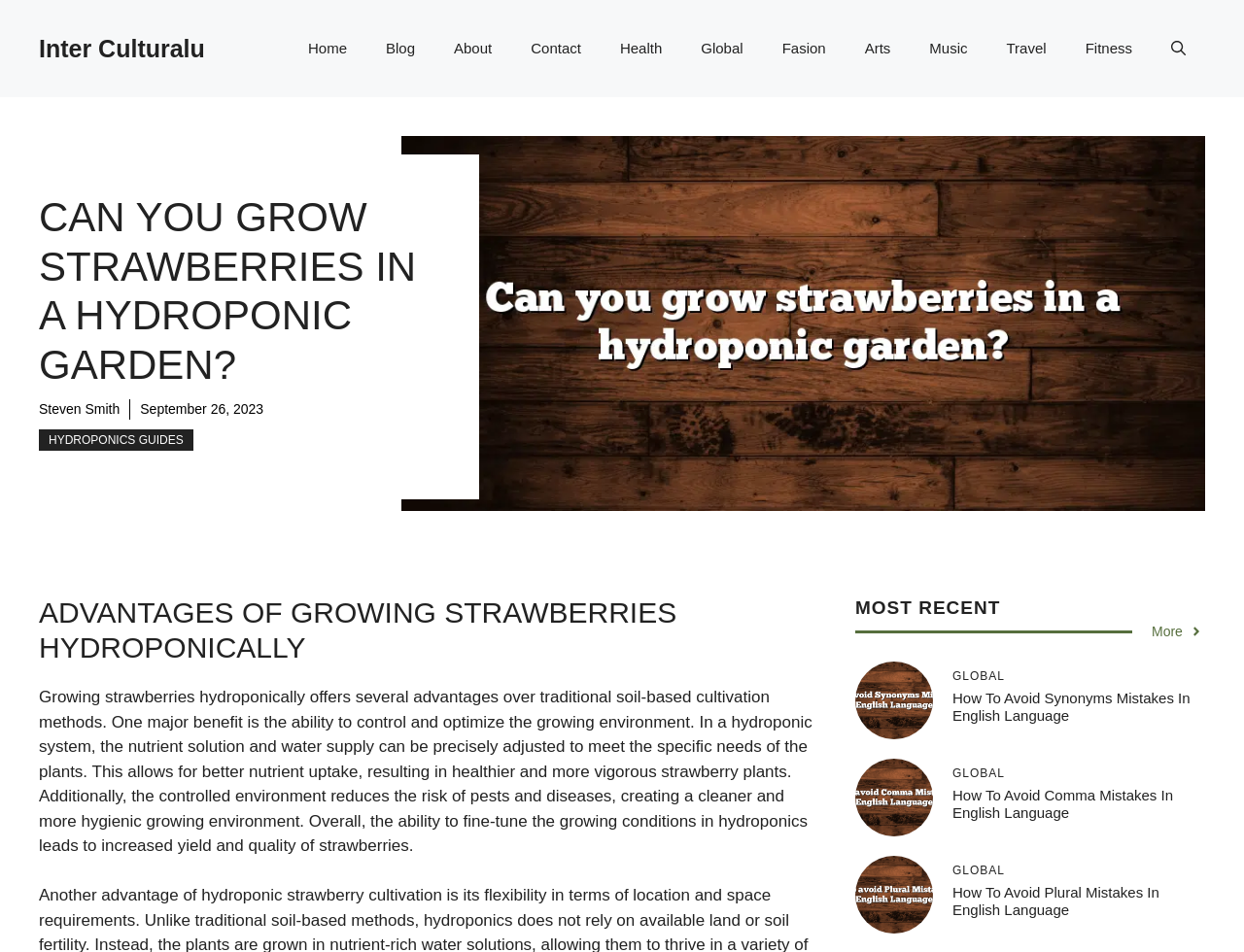What is the date of the article?
Give a detailed response to the question by analyzing the screenshot.

I found the date of the article by reading the time element 'September 26, 2023' below the author's name, which indicates the date the article was published.